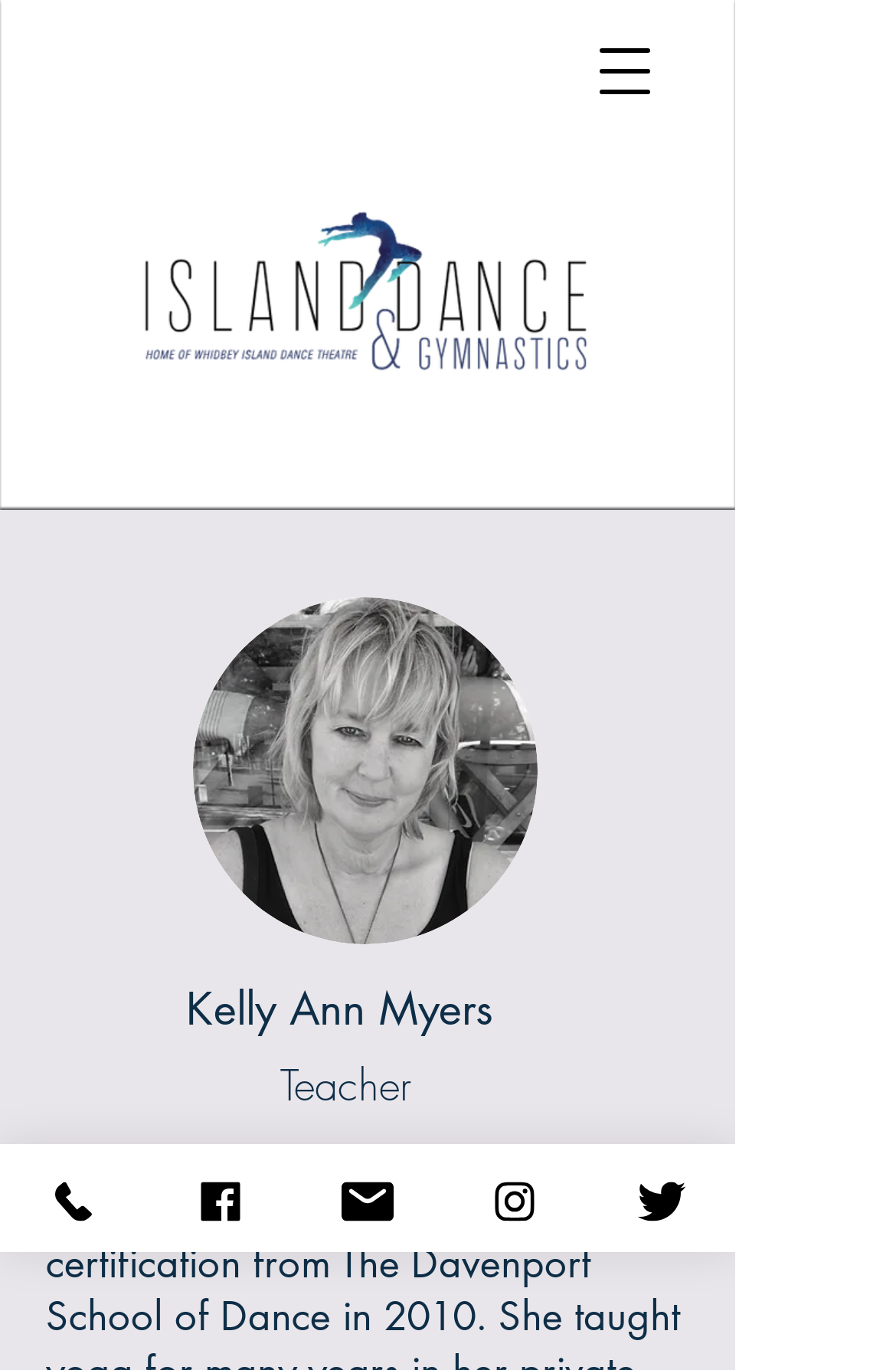Identify the bounding box coordinates for the UI element described as follows: "aria-label="Open navigation menu"". Ensure the coordinates are four float numbers between 0 and 1, formatted as [left, top, right, bottom].

[0.608, 0.0, 0.787, 0.104]